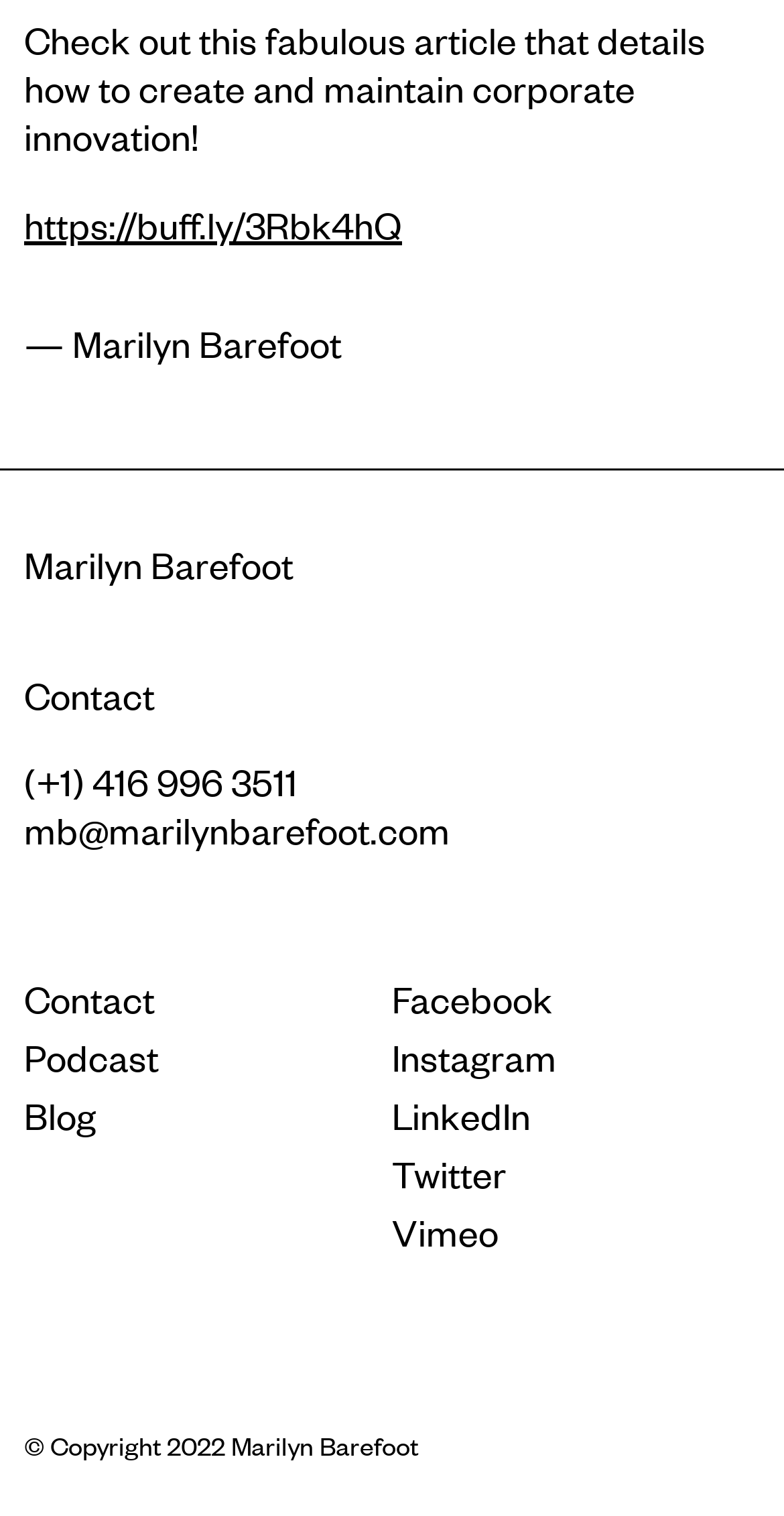Could you find the bounding box coordinates of the clickable area to complete this instruction: "Visit Marilyn Barefoot's Facebook page"?

[0.5, 0.641, 0.705, 0.674]